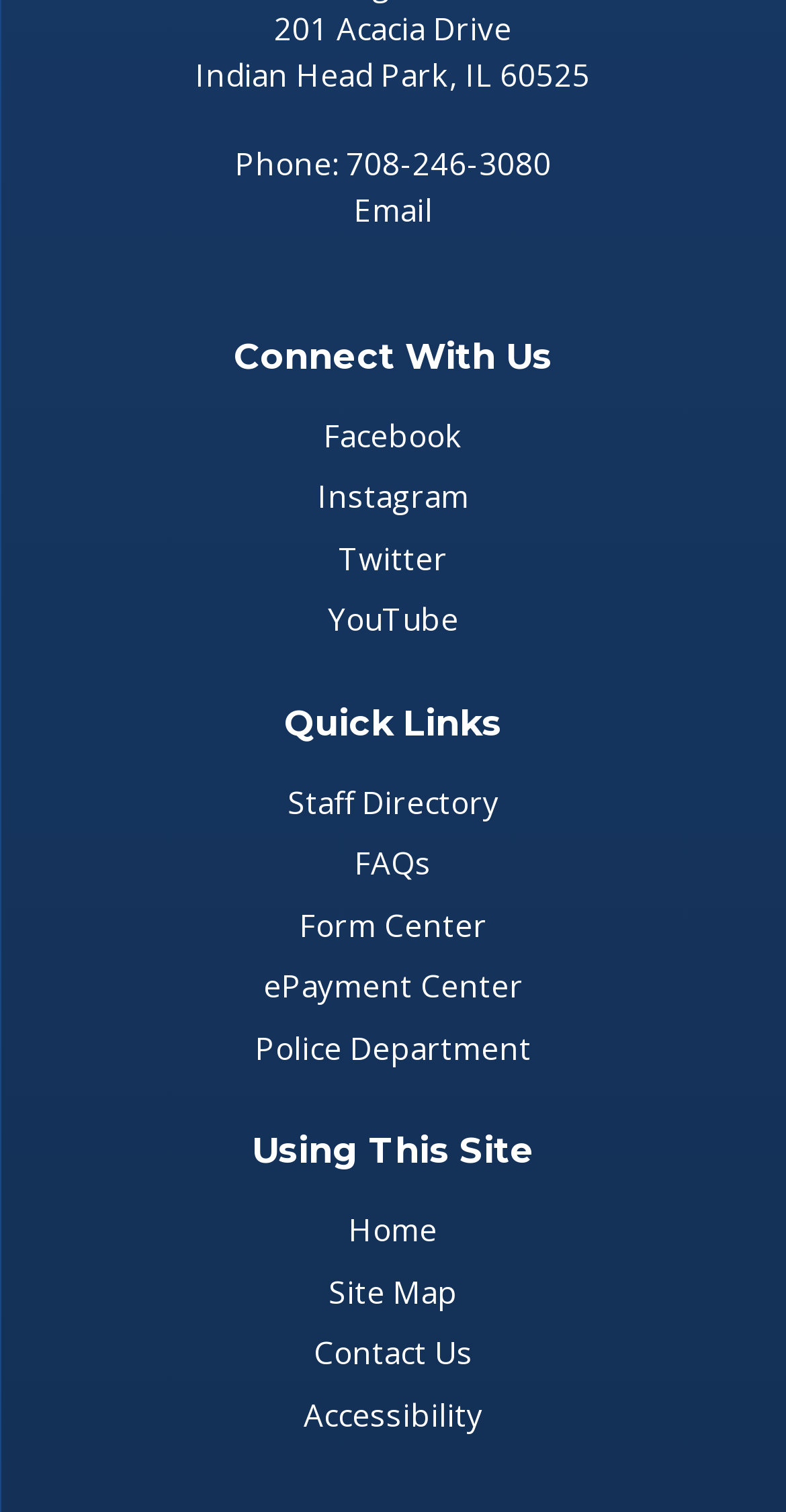Refer to the image and offer a detailed explanation in response to the question: How can I contact the location by phone?

I found the phone number by looking at the link element that says 'Phone: 708-246-3080', which is located near the top of the page.